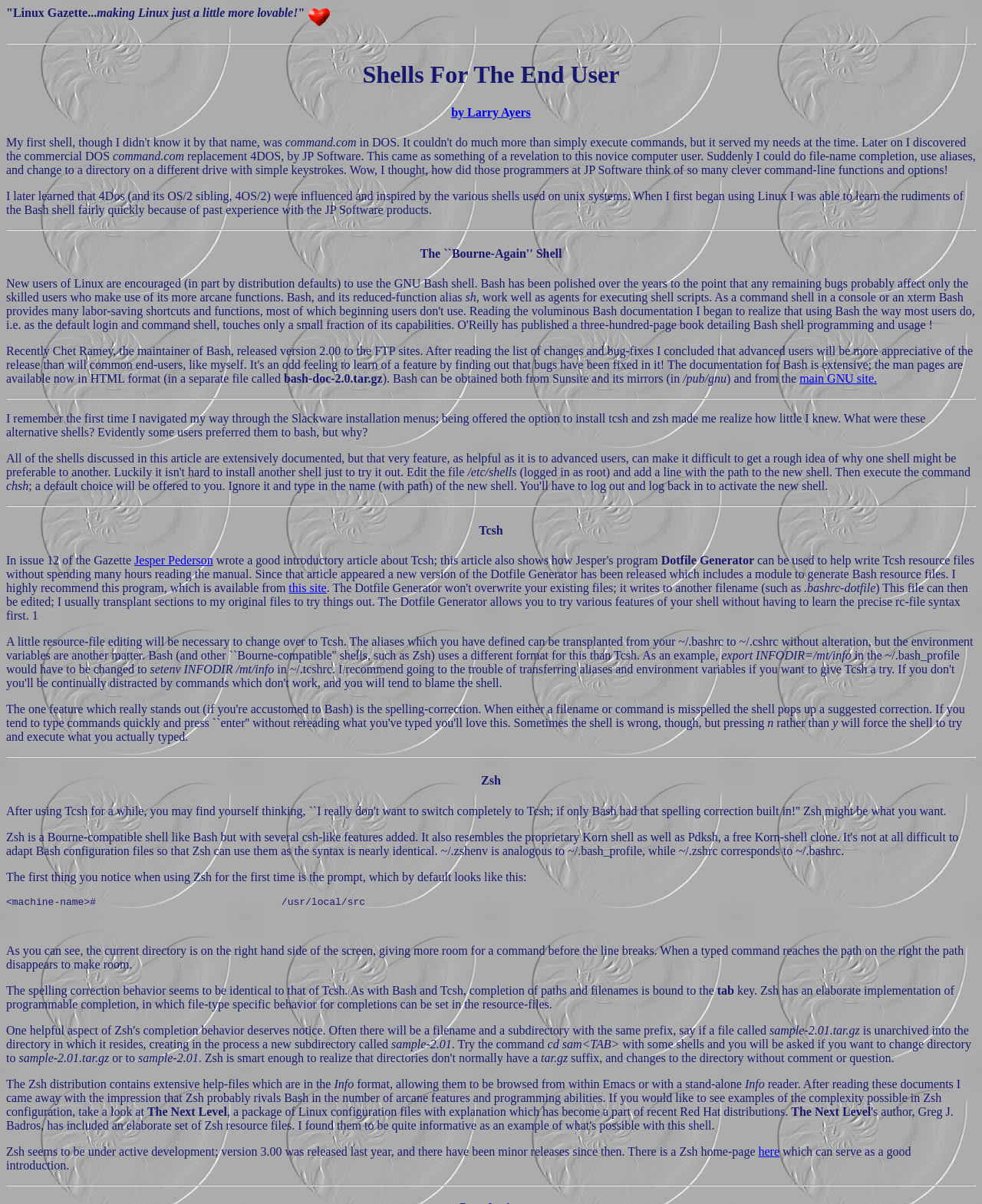Using the information in the image, could you please answer the following question in detail:
What is the key used for completion of paths and filenames in Zsh?

The text states 'completion of paths and filenames is bound to the tab key', so the answer is tab.